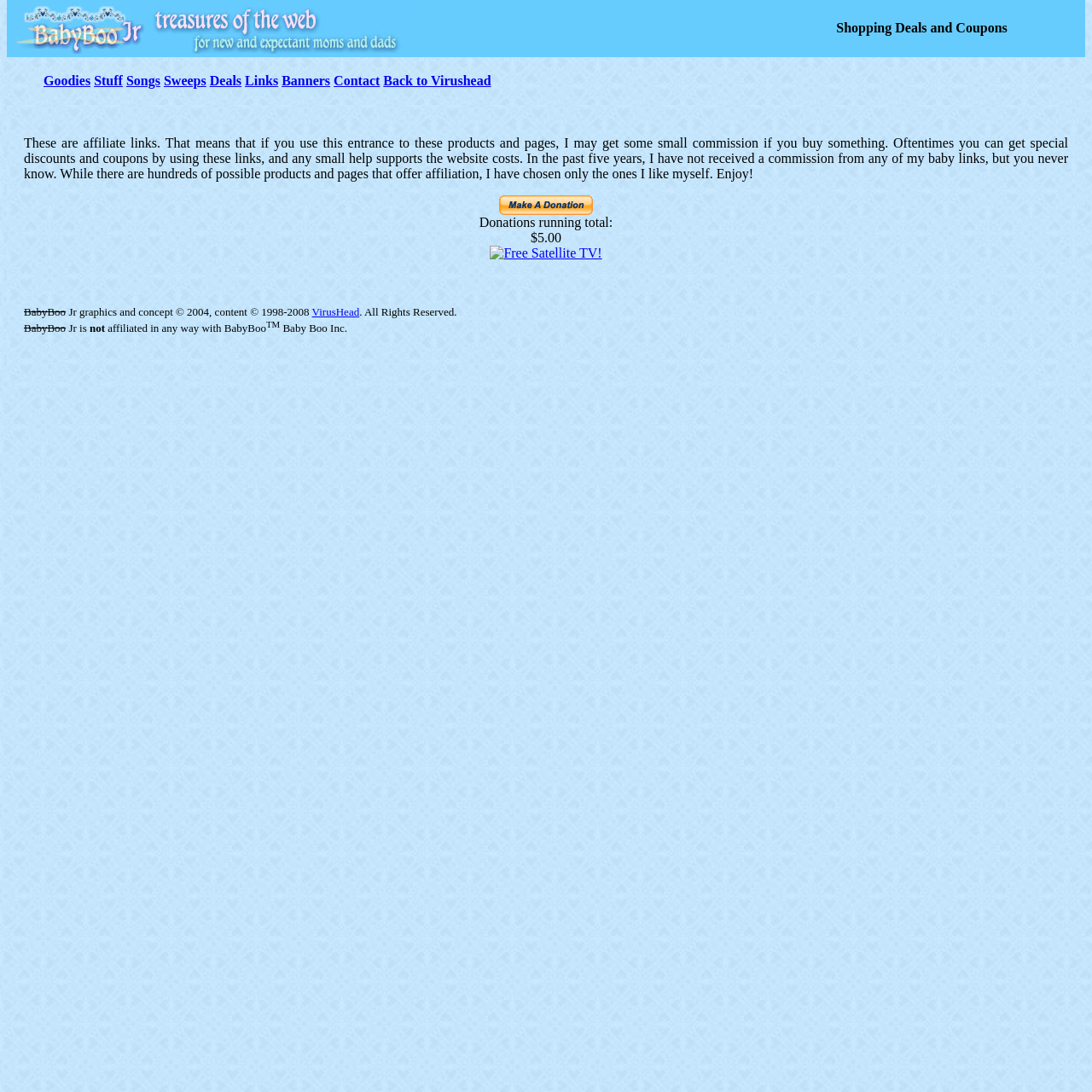Can you find the bounding box coordinates for the element to click on to achieve the instruction: "Make a payment with PayPal"?

[0.457, 0.179, 0.543, 0.197]